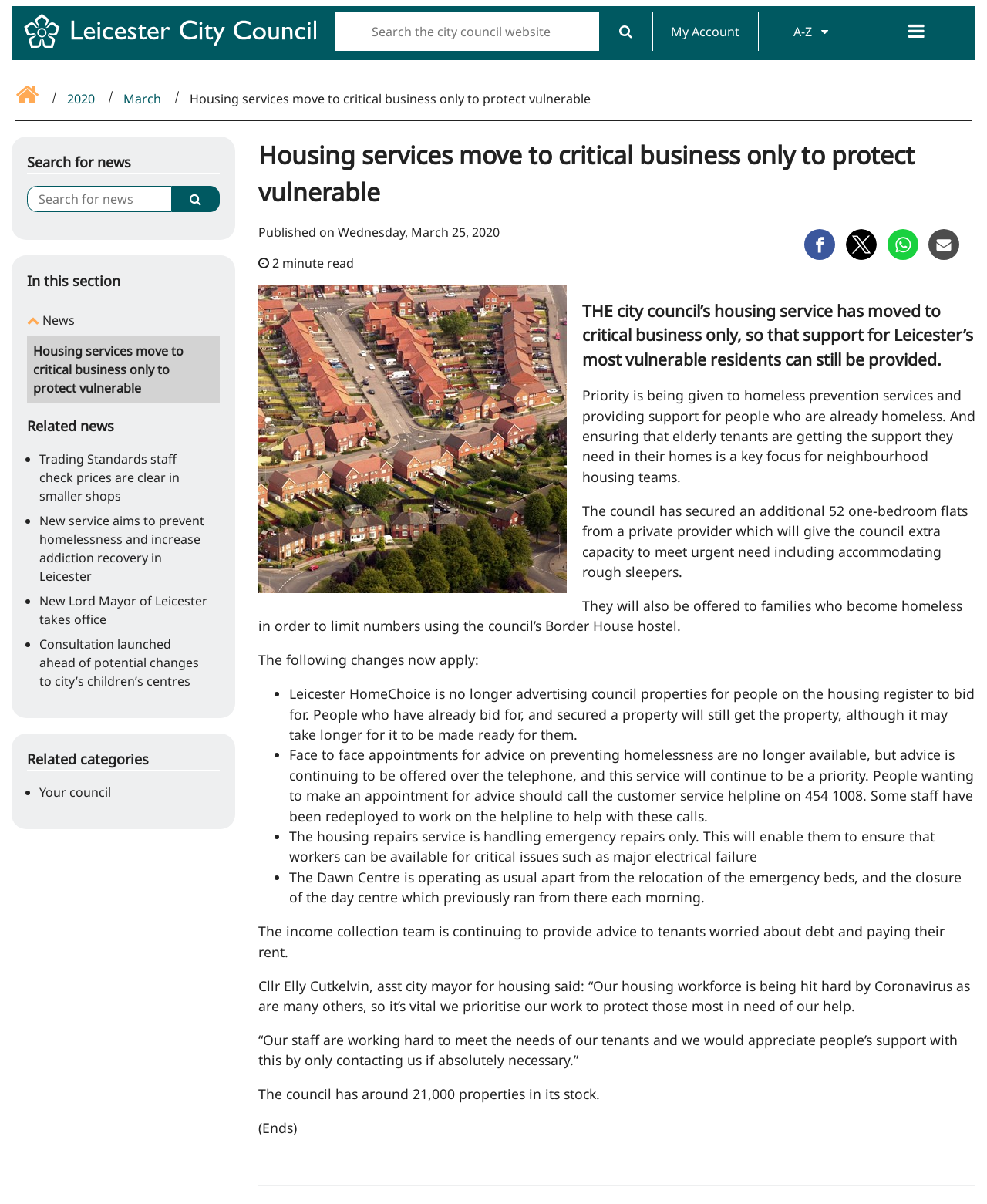By analyzing the image, answer the following question with a detailed response: Who is the assistant city mayor for housing?

Cllr Elly Cutkelvin is quoted in the article, stating that the housing workforce is being hit hard by Coronavirus, and it's vital to prioritize work to protect those most in need of help. This indicates that Cllr Elly Cutkelvin is the assistant city mayor for housing.